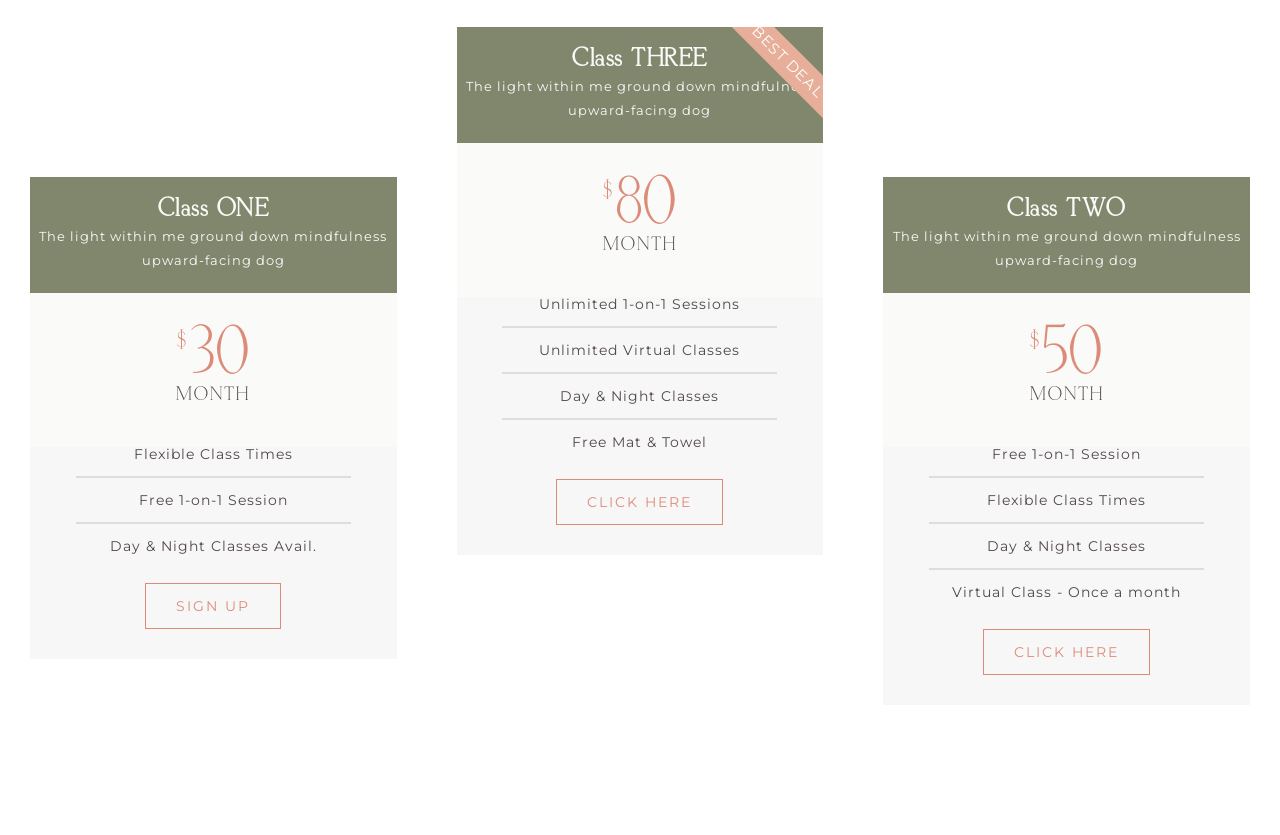What is the frequency of Virtual Class in Class TWO?
Ensure your answer is thorough and detailed.

I found the frequency of Virtual Class in Class TWO by looking at the StaticText elements under the heading 'Class TWO' and found that the frequency of Virtual Class is 'Once a month'.